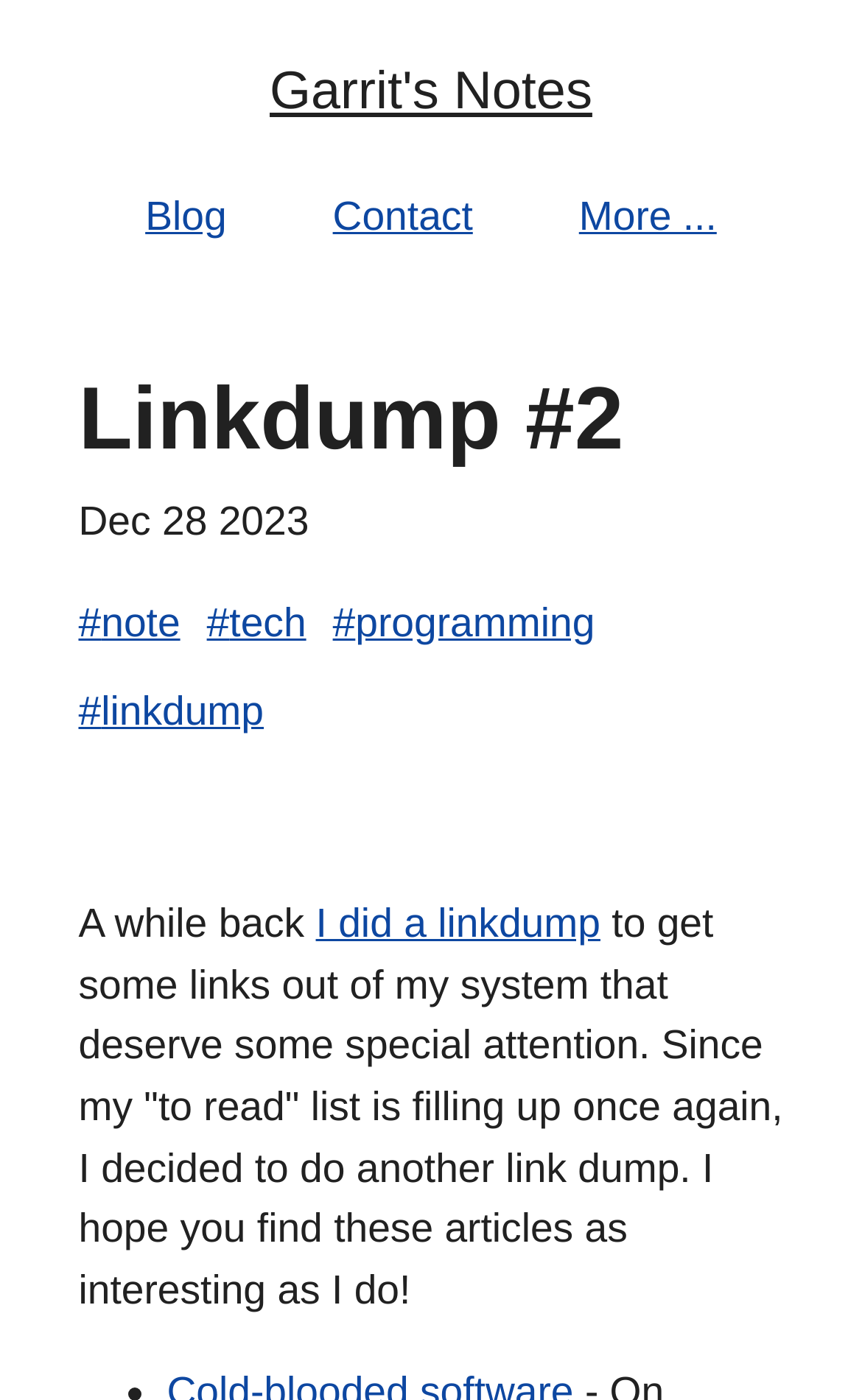Please identify the bounding box coordinates of the element's region that needs to be clicked to fulfill the following instruction: "read note". The bounding box coordinates should consist of four float numbers between 0 and 1, i.e., [left, top, right, bottom].

[0.091, 0.423, 0.209, 0.467]